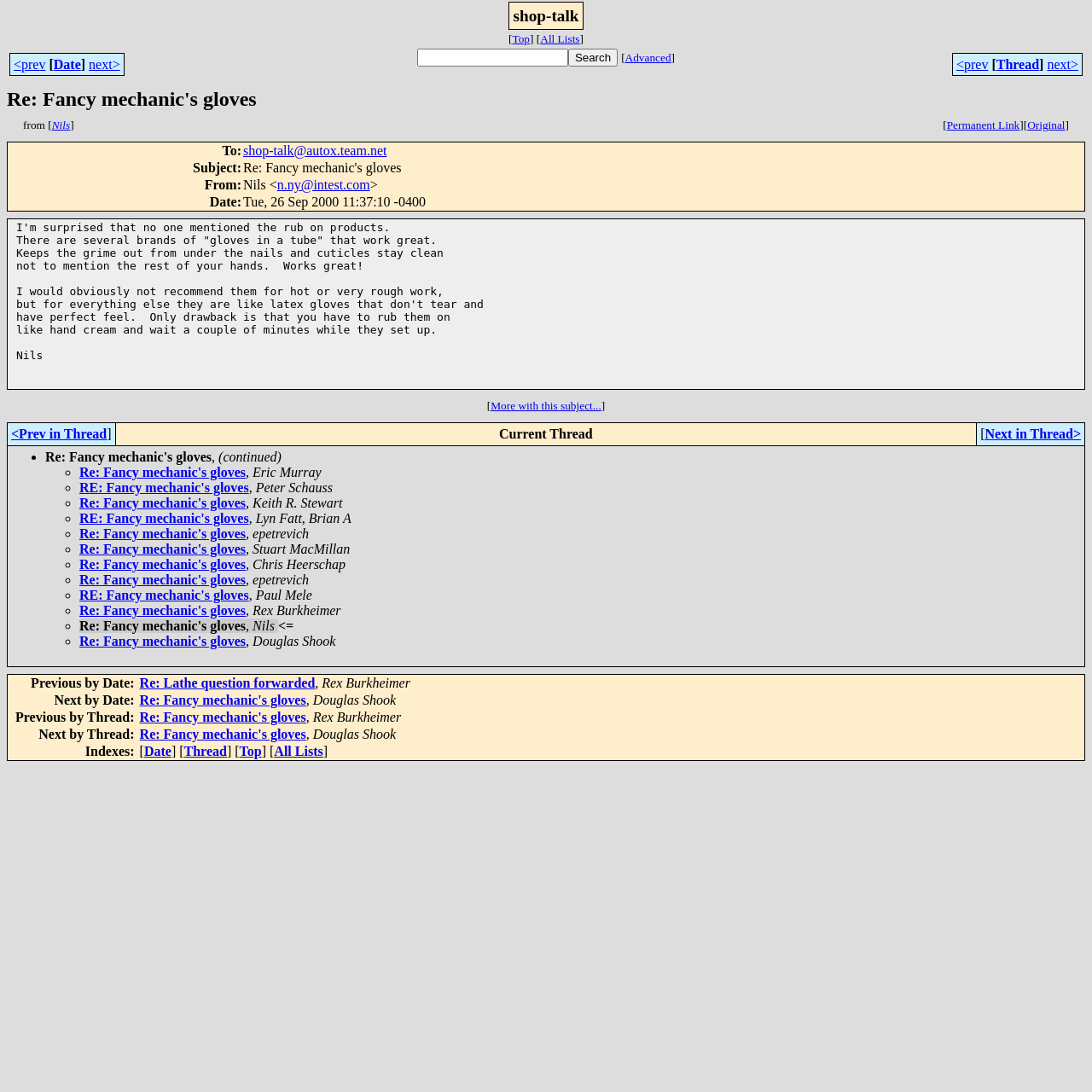What is the purpose of the 'gloves in a tube' products?
Could you please answer the question thoroughly and with as much detail as possible?

I read the text in the LayoutTableCell, which mentions that the 'gloves in a tube' products work great for keeping the grime out from under the nails and cuticles.